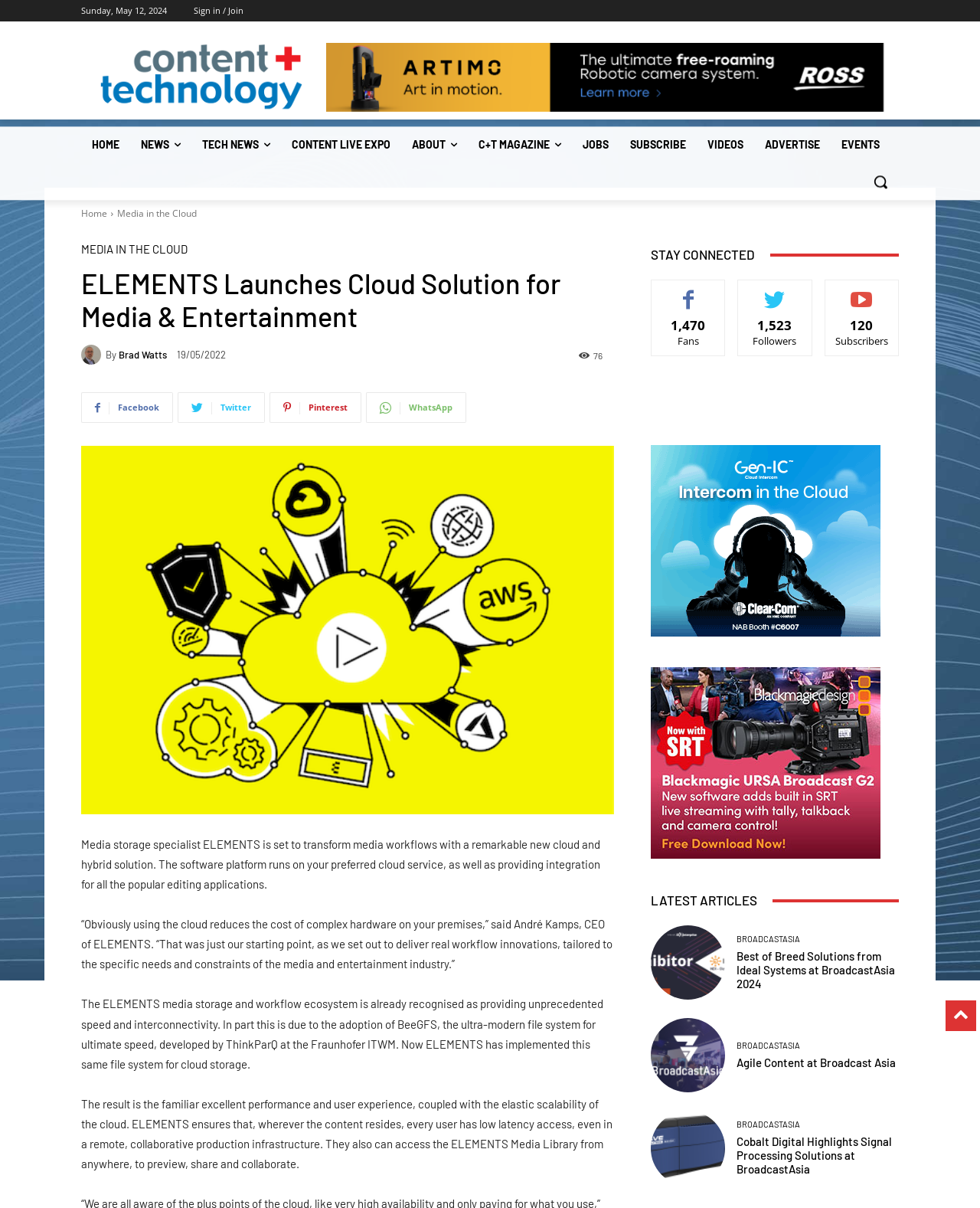Using the provided element description: "alt="Blackmagic" title="Blackmagic"", identify the bounding box coordinates. The coordinates should be four floats between 0 and 1 in the order [left, top, right, bottom].

[0.664, 0.552, 0.898, 0.711]